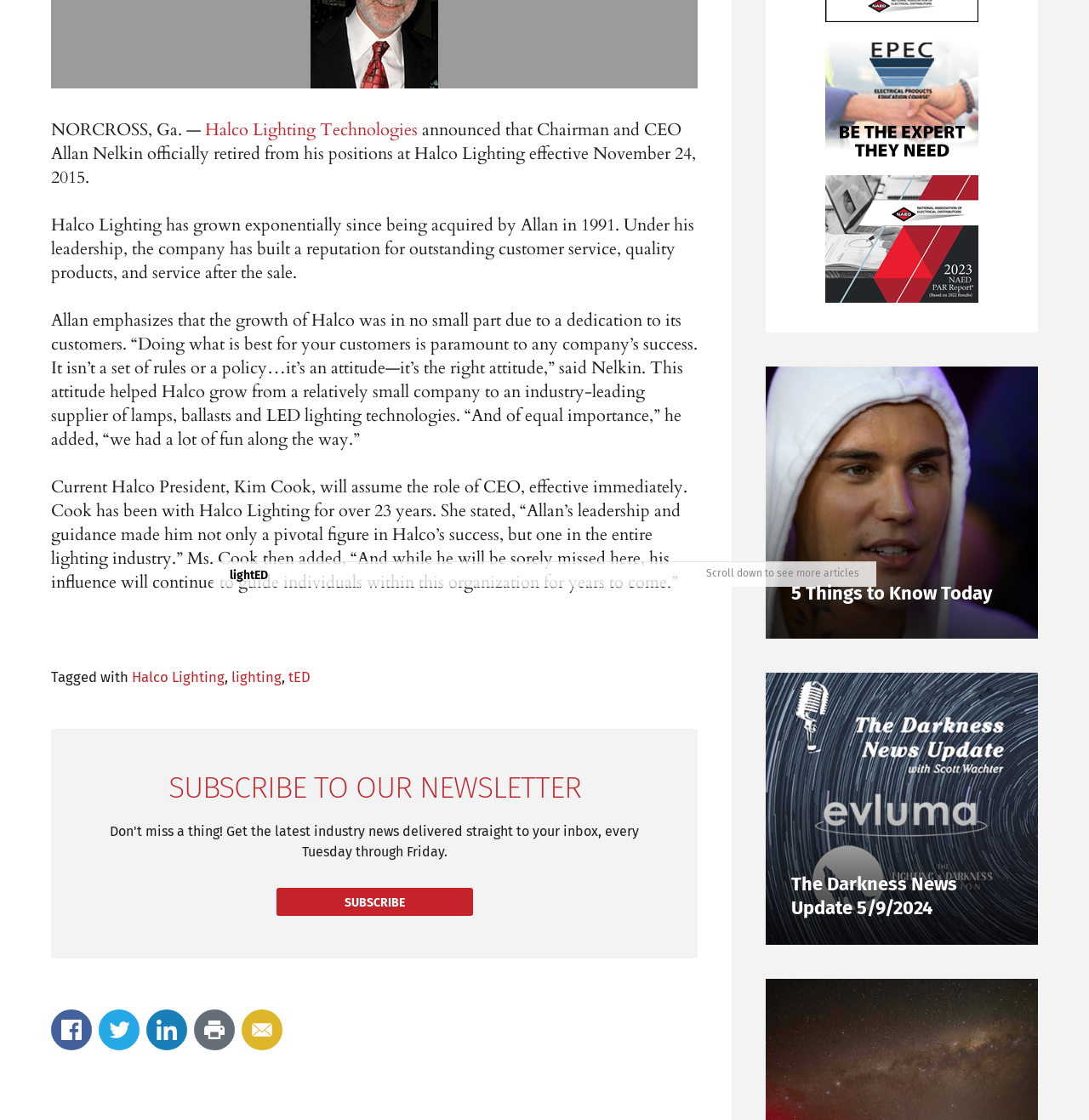Locate the bounding box of the UI element described in the following text: "Privacy, CRTC & Consumer Codes".

None